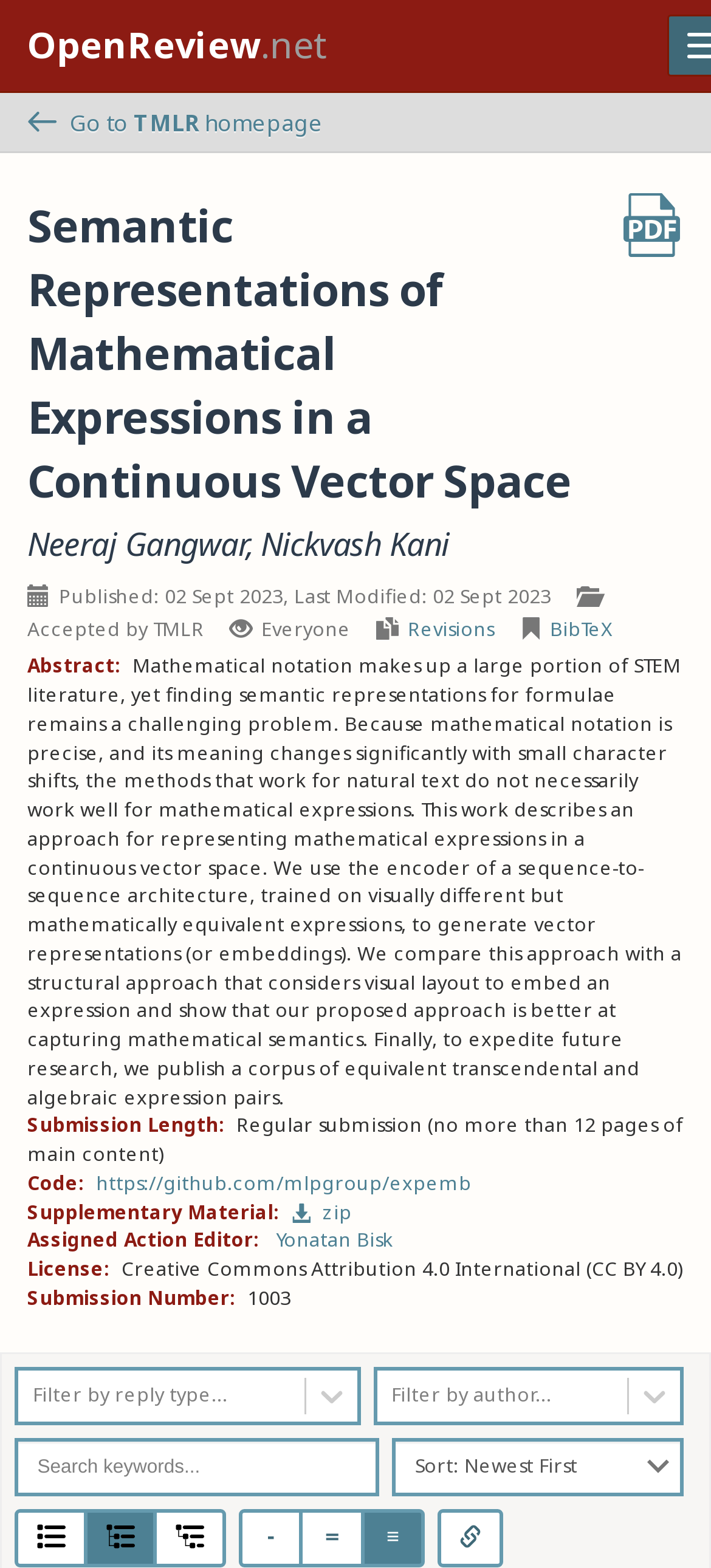Please give a concise answer to this question using a single word or phrase: 
What is the name of the paper?

Semantic Representations of Mathematical Expressions in a Continuous Vector Space